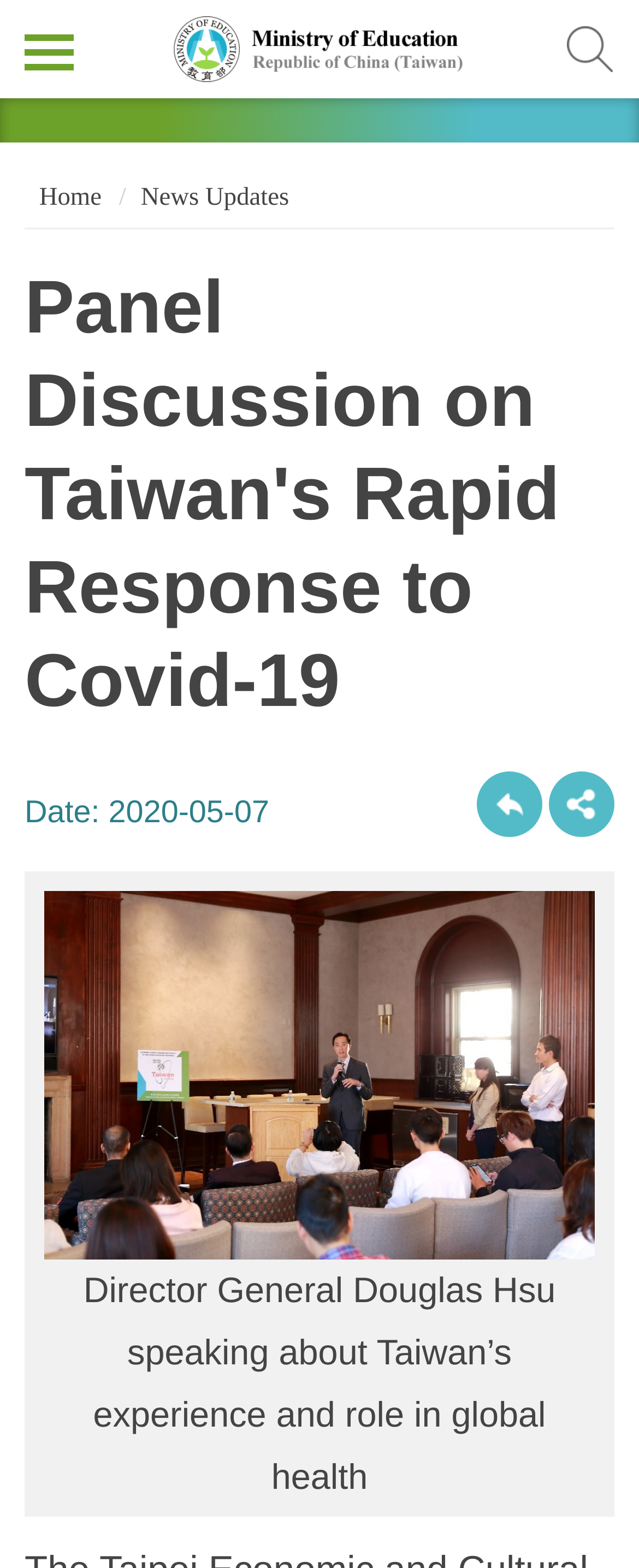What is the date of the event?
Kindly offer a comprehensive and detailed response to the question.

I found the answer by looking at the static text element with the text 'Date:' and its adjacent time element which has the text '2020-05-07'.